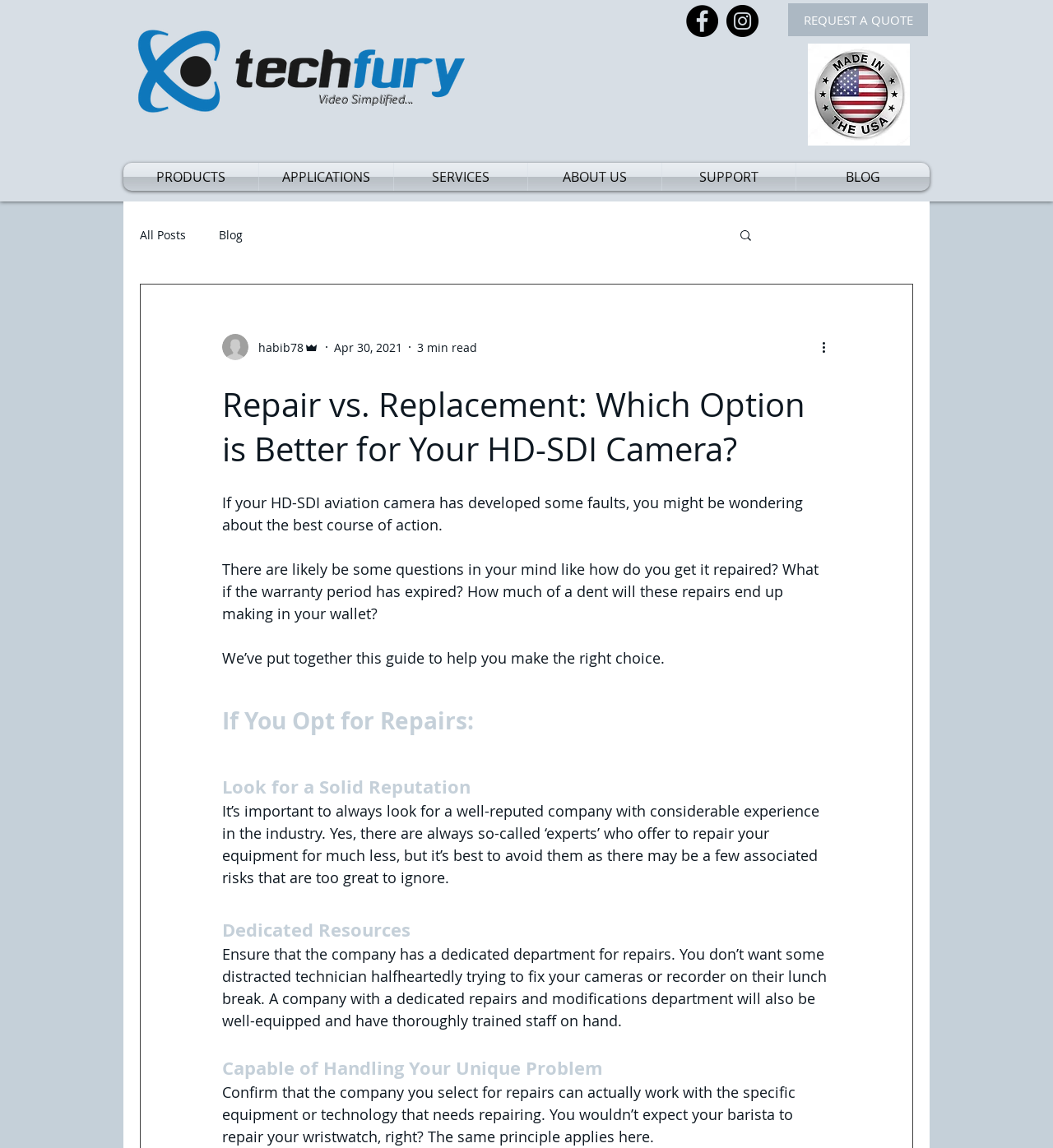Describe all visible elements and their arrangement on the webpage.

This webpage is about deciding whether to repair or replace an HD aviation camera. At the top, there is a logo image on the left, and a social bar with links to Facebook and Instagram on the right. Below the logo, there is a navigation menu with links to various sections of the website, including products, applications, services, about us, support, and blog.

On the right side of the page, there is a call-to-action button to request a quote, and an image indicating that the products are made in the USA. Below this, there is a blog navigation menu with links to all posts and a search button.

The main content of the page is an article titled "Repair vs. Replacement: Which Option is Better for Your HD-SDI Camera?" The article starts with an introduction, followed by a series of headings and paragraphs discussing the pros and cons of repairing versus replacing an HD-SDI aviation camera. The article is divided into sections, including "If You Opt for Repairs:", "Look for a Solid Reputation", "Dedicated Resources", and "Capable of Handling Your Unique Problem". Each section has a heading and a paragraph of text.

At the top right of the article, there is a writer's picture and information, including their name, admin status, and the date and time the article was published. There is also a button to read more actions.